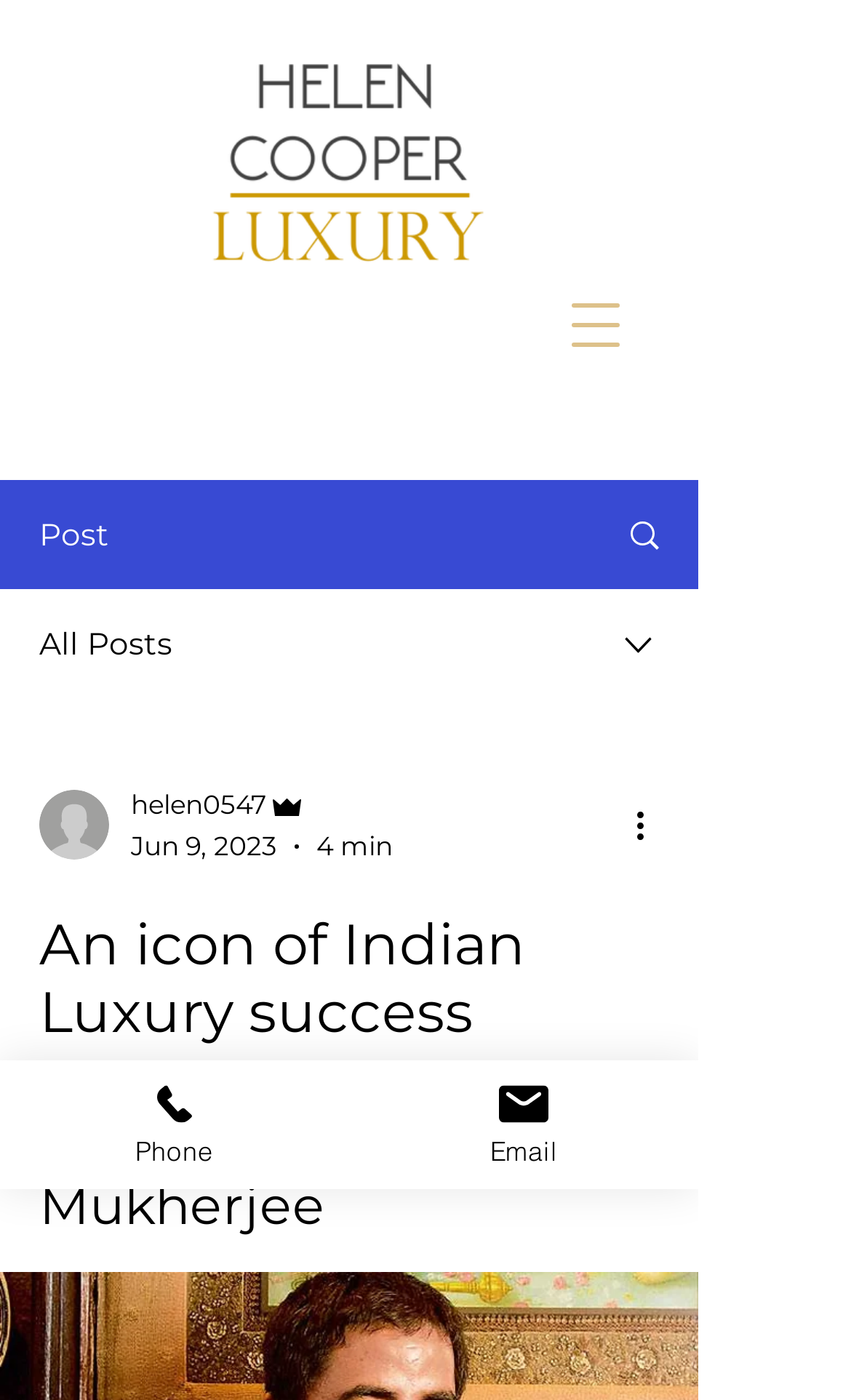Identify the bounding box coordinates necessary to click and complete the given instruction: "More actions on the post".

[0.738, 0.57, 0.8, 0.608]